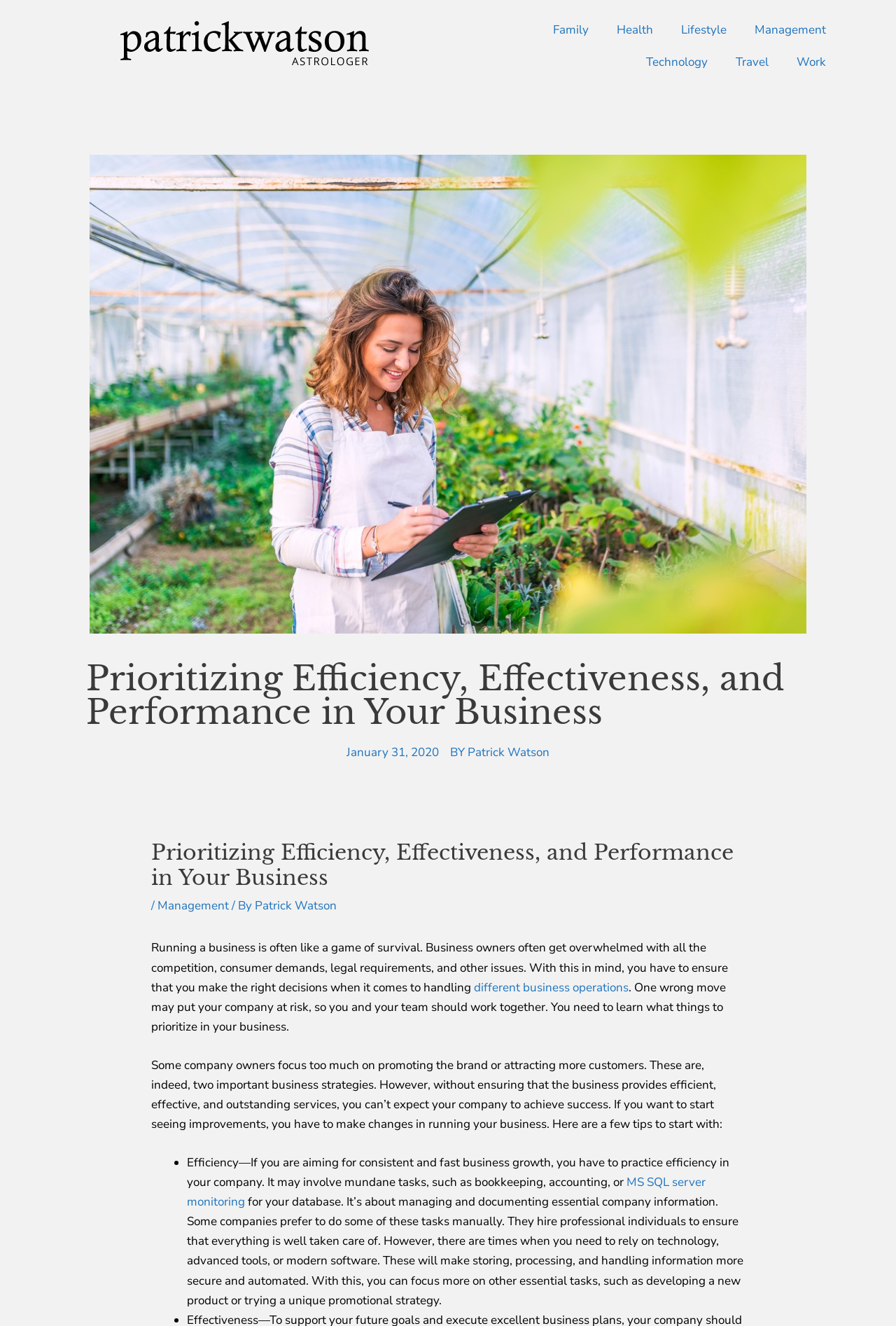Use a single word or phrase to answer the question:
What is the tone of the article?

Informative